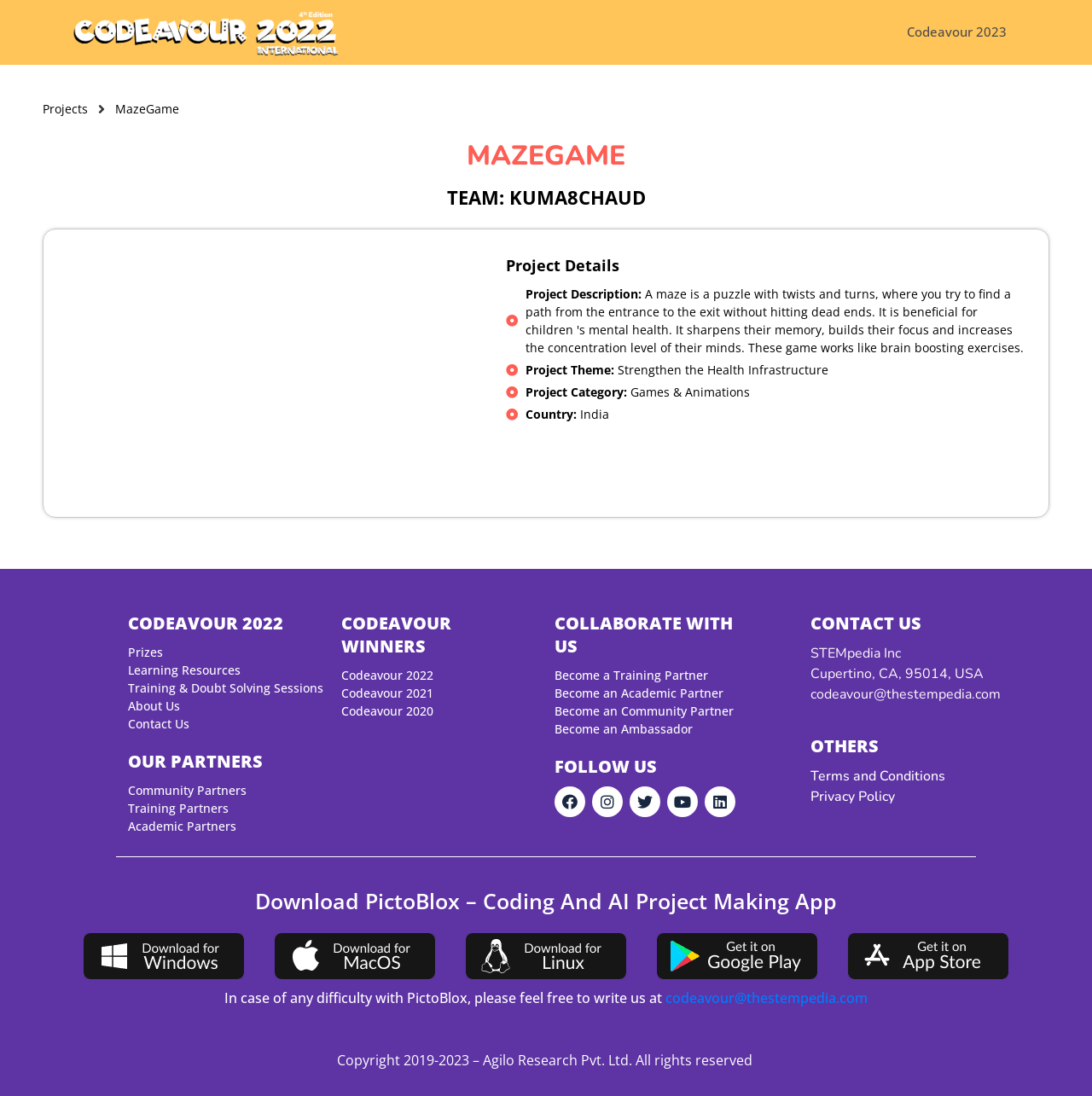Please specify the bounding box coordinates of the clickable section necessary to execute the following command: "Click on the 'Codeavour 2023' link".

[0.815, 0.011, 0.938, 0.048]